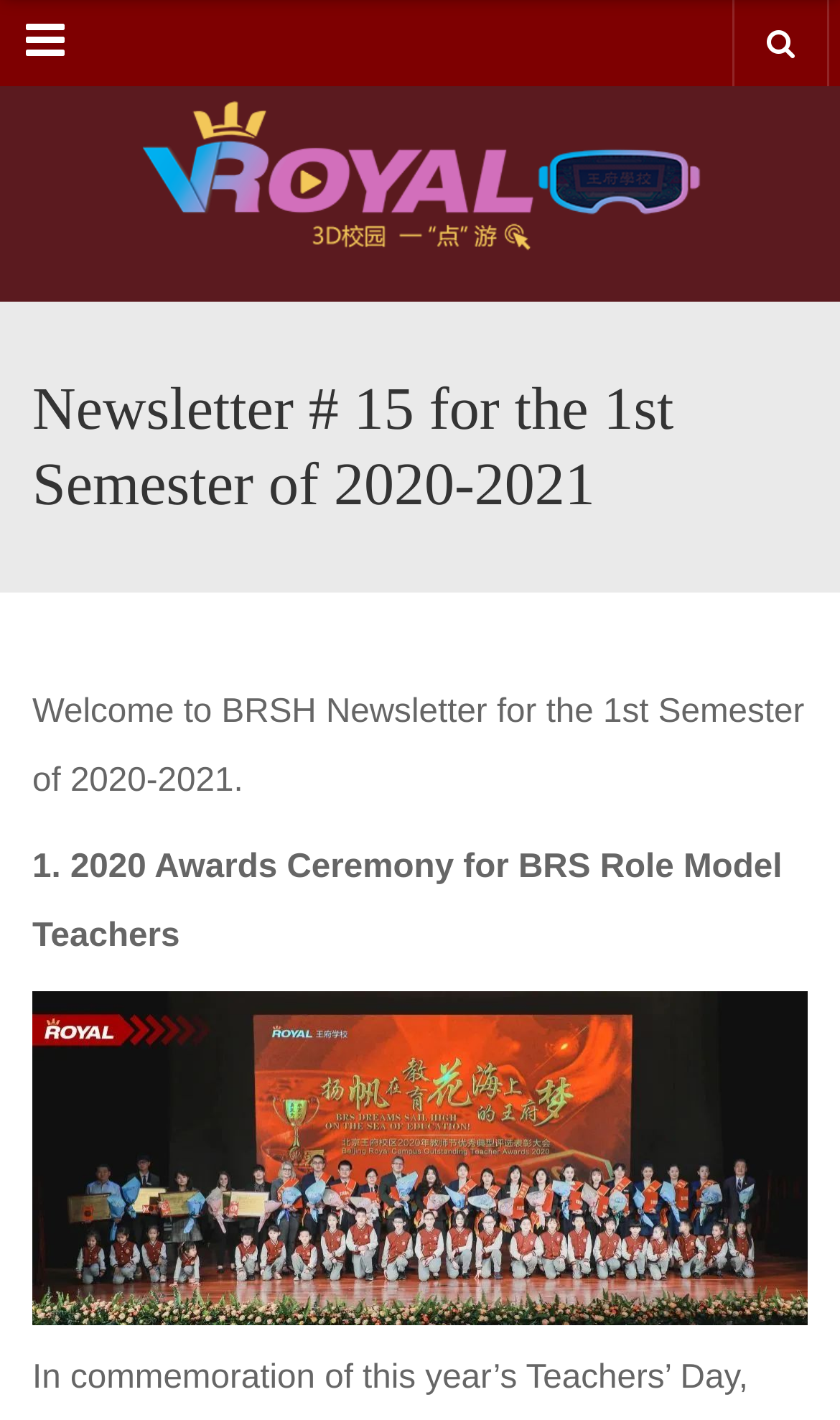Identify the bounding box of the HTML element described as: "January 2011".

None